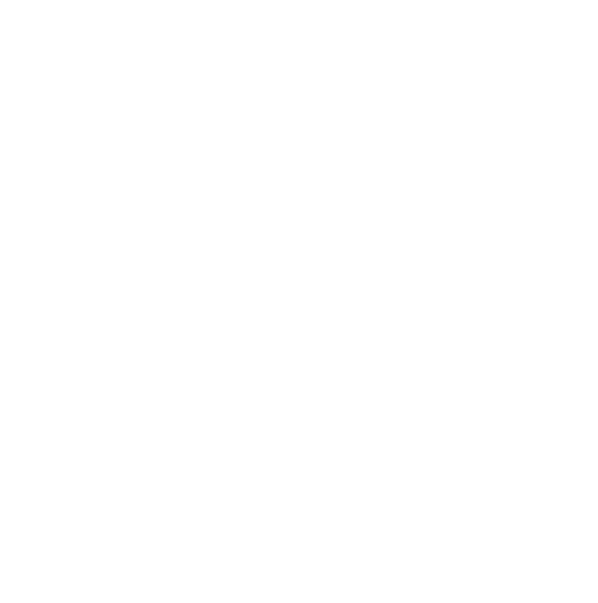What is the finish of the chair in the image?
Please provide a comprehensive answer based on the visual information in the image.

The caption describes the chair as being presented in a lacquered monocolor finish, which suggests that the chair has a single-color, glossy finish.